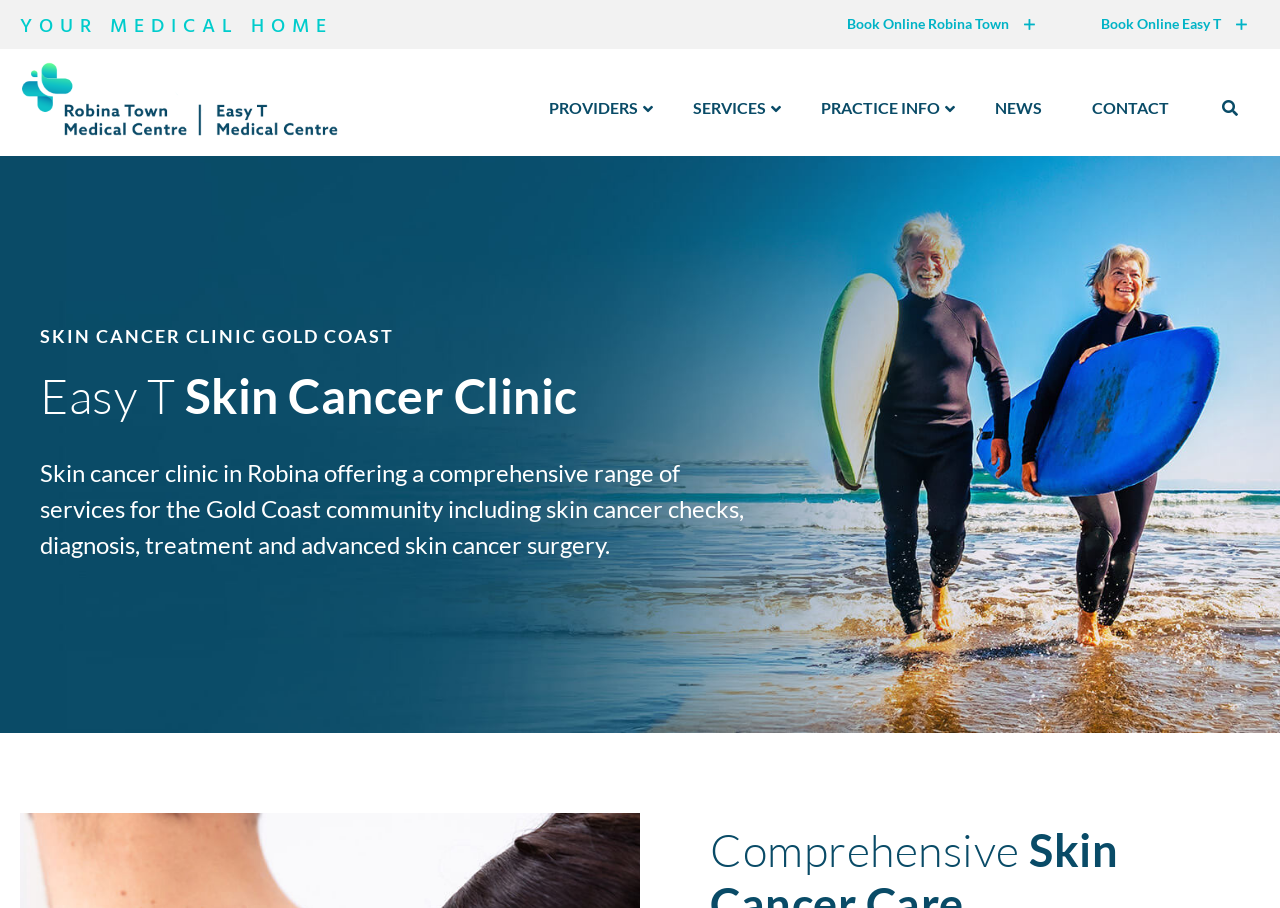Please answer the following question using a single word or phrase: 
What services are provided by the clinic?

Skin cancer checks, diagnosis, treatment, and advanced skin cancer surgery